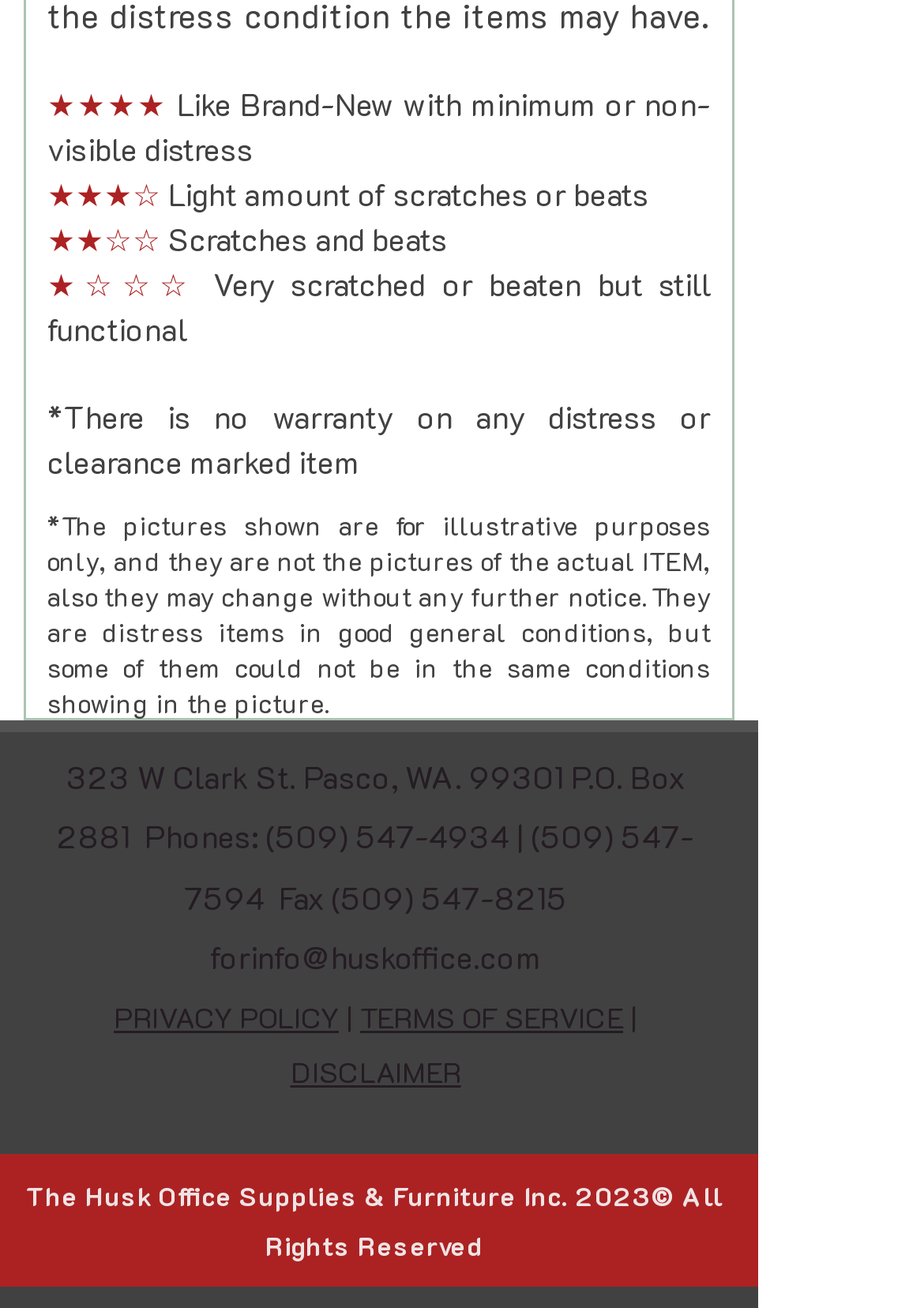Given the element description TERMS OF SERVICE, identify the bounding box coordinates for the UI element on the webpage screenshot. The format should be (top-left x, top-left y, bottom-right x, bottom-right y), with values between 0 and 1.

[0.39, 0.762, 0.674, 0.791]